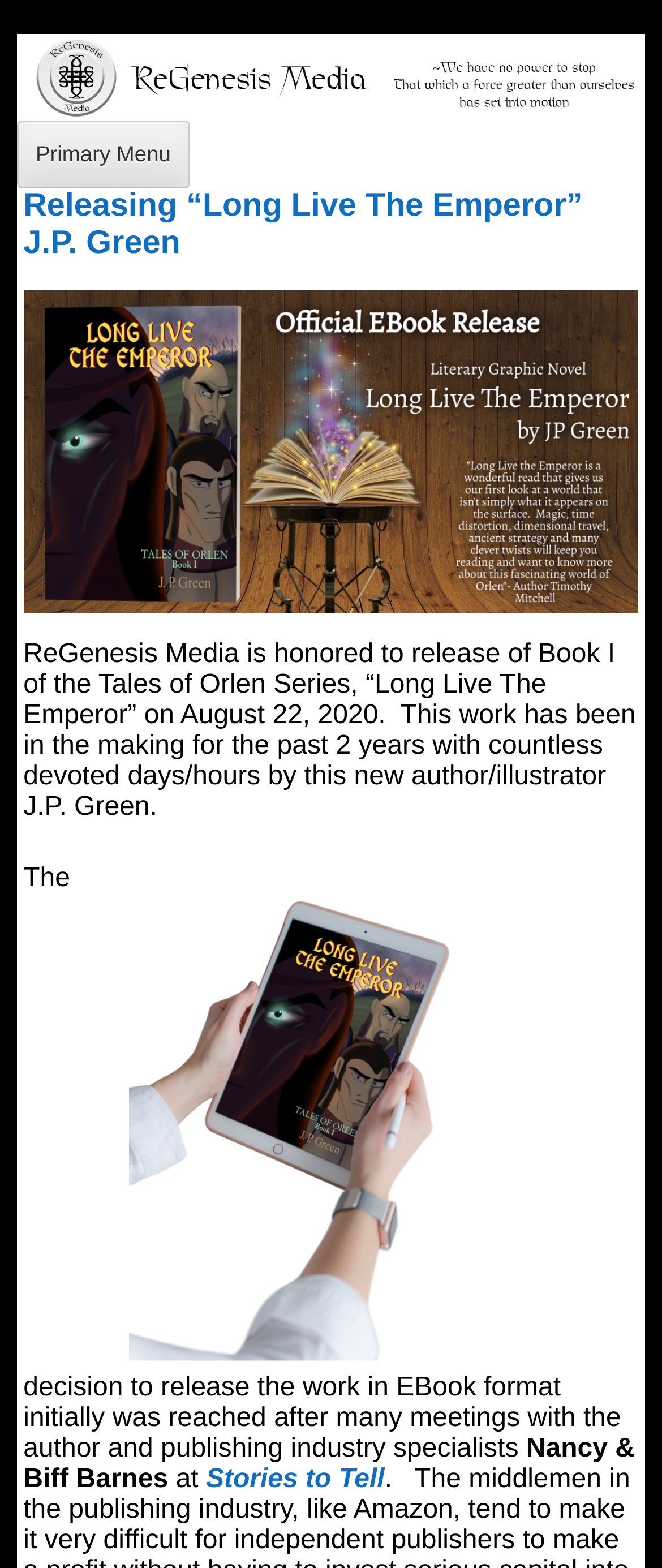Please provide a brief answer to the following inquiry using a single word or phrase:
What is the name of the book series?

Tales of Orlen Series